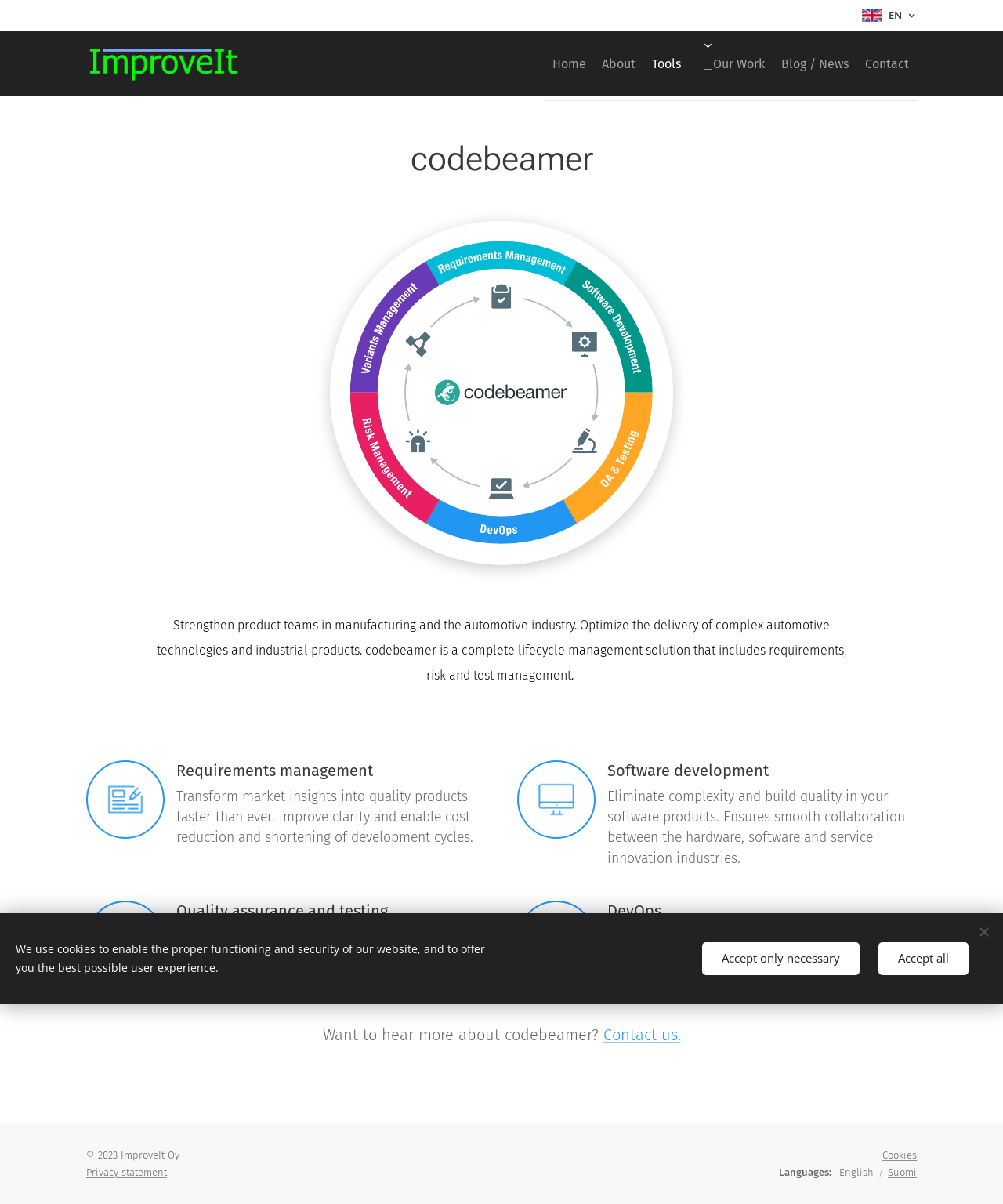Determine the bounding box for the described HTML element: "About". Ensure the coordinates are four float numbers between 0 and 1 in the format [left, top, right, bottom].

[0.538, 0.025, 0.599, 0.079]